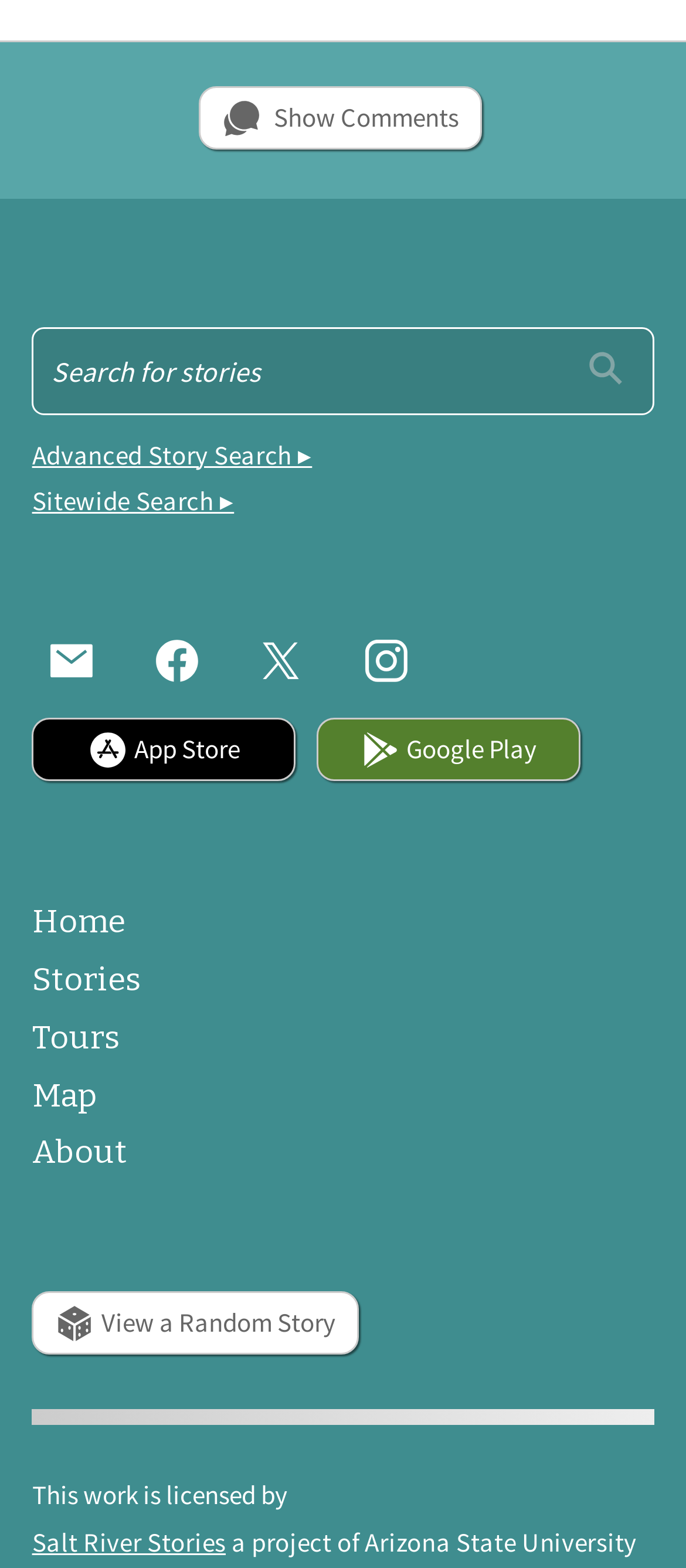What is the purpose of the 'View a Random Story' link?
Answer with a single word or phrase by referring to the visual content.

View random story